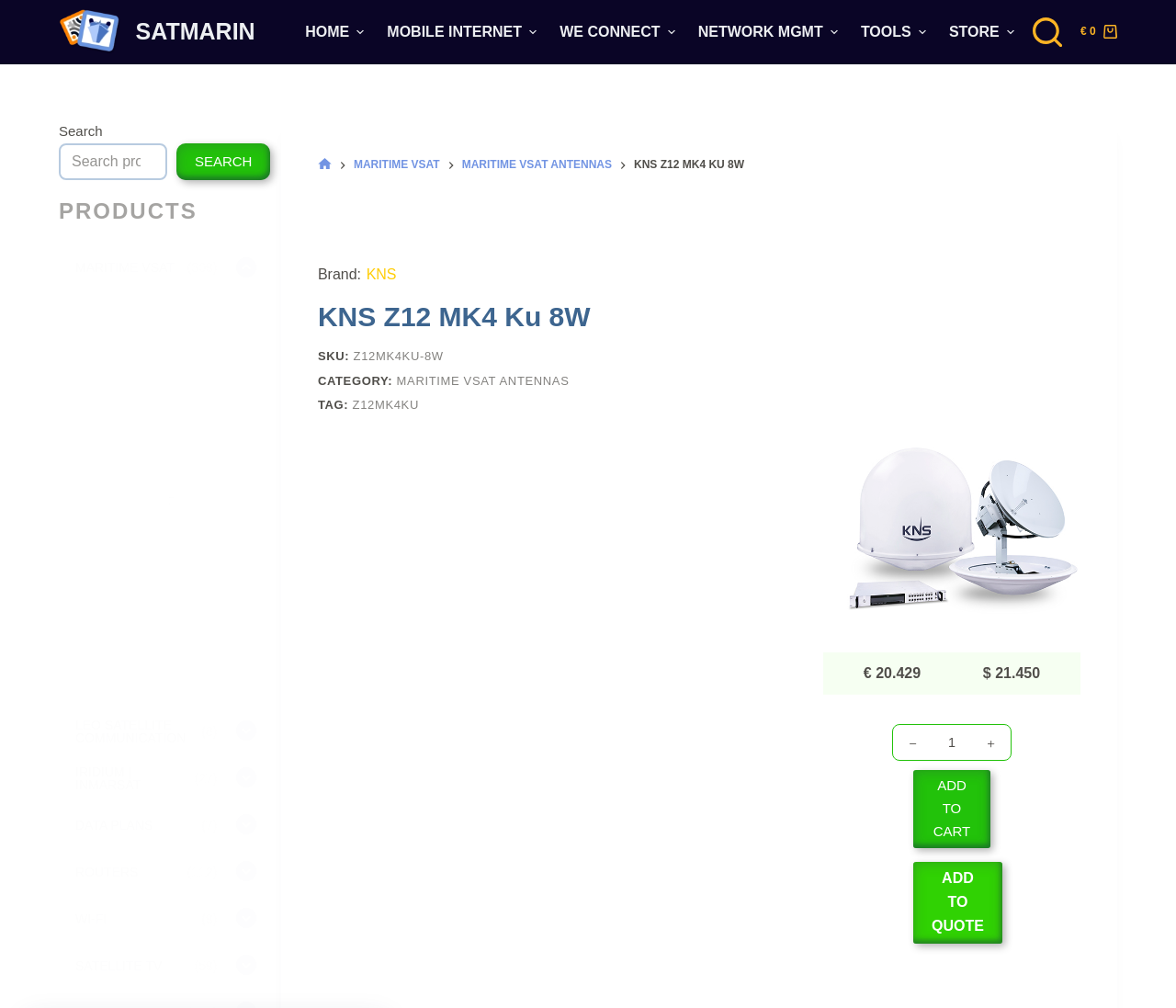Given the webpage screenshot, identify the bounding box of the UI element that matches this description: "Skip to content".

[0.0, 0.0, 0.031, 0.018]